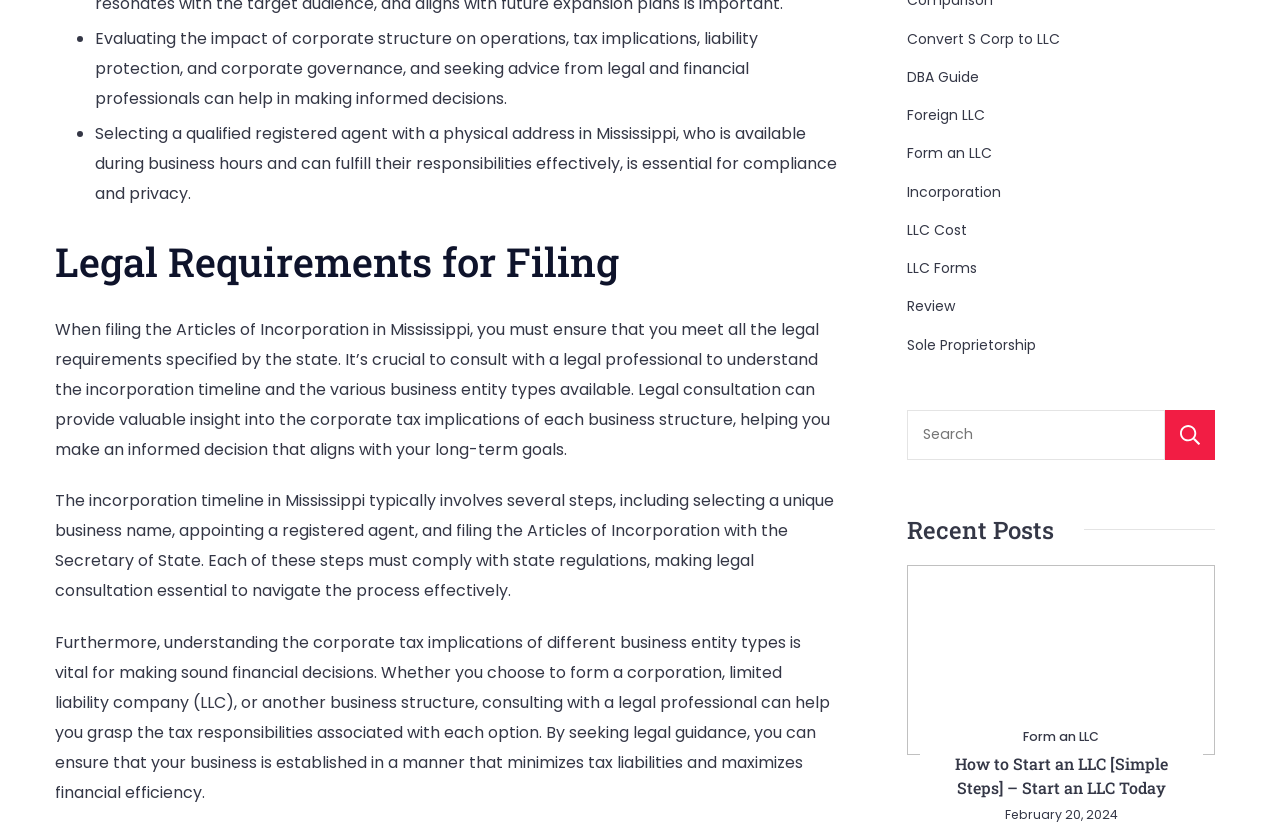Please specify the bounding box coordinates of the clickable section necessary to execute the following command: "View 'Recent Posts'".

[0.709, 0.611, 0.949, 0.659]